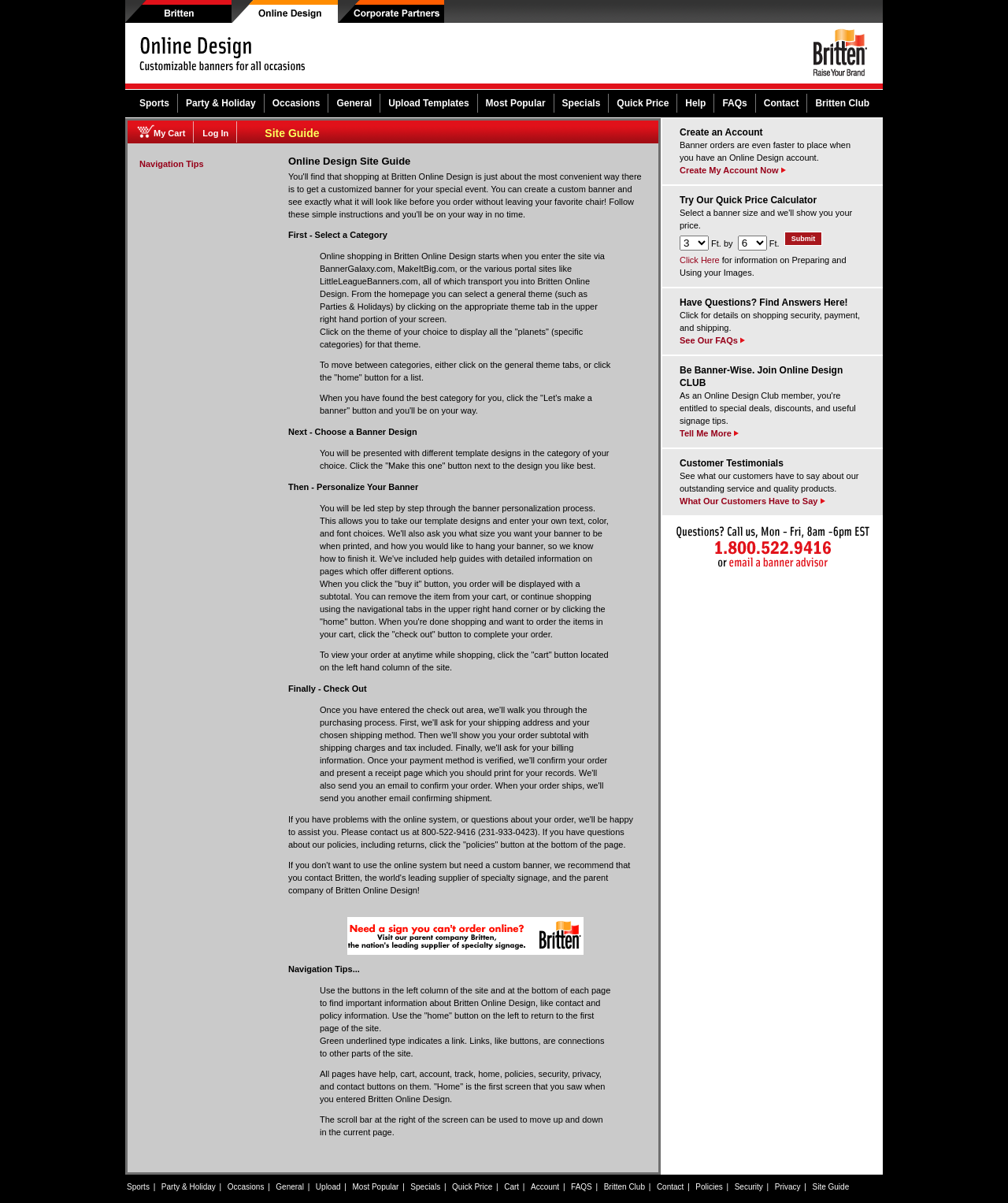Determine the bounding box coordinates of the region I should click to achieve the following instruction: "Read about owning multiple businesses under one LLC". Ensure the bounding box coordinates are four float numbers between 0 and 1, i.e., [left, top, right, bottom].

None